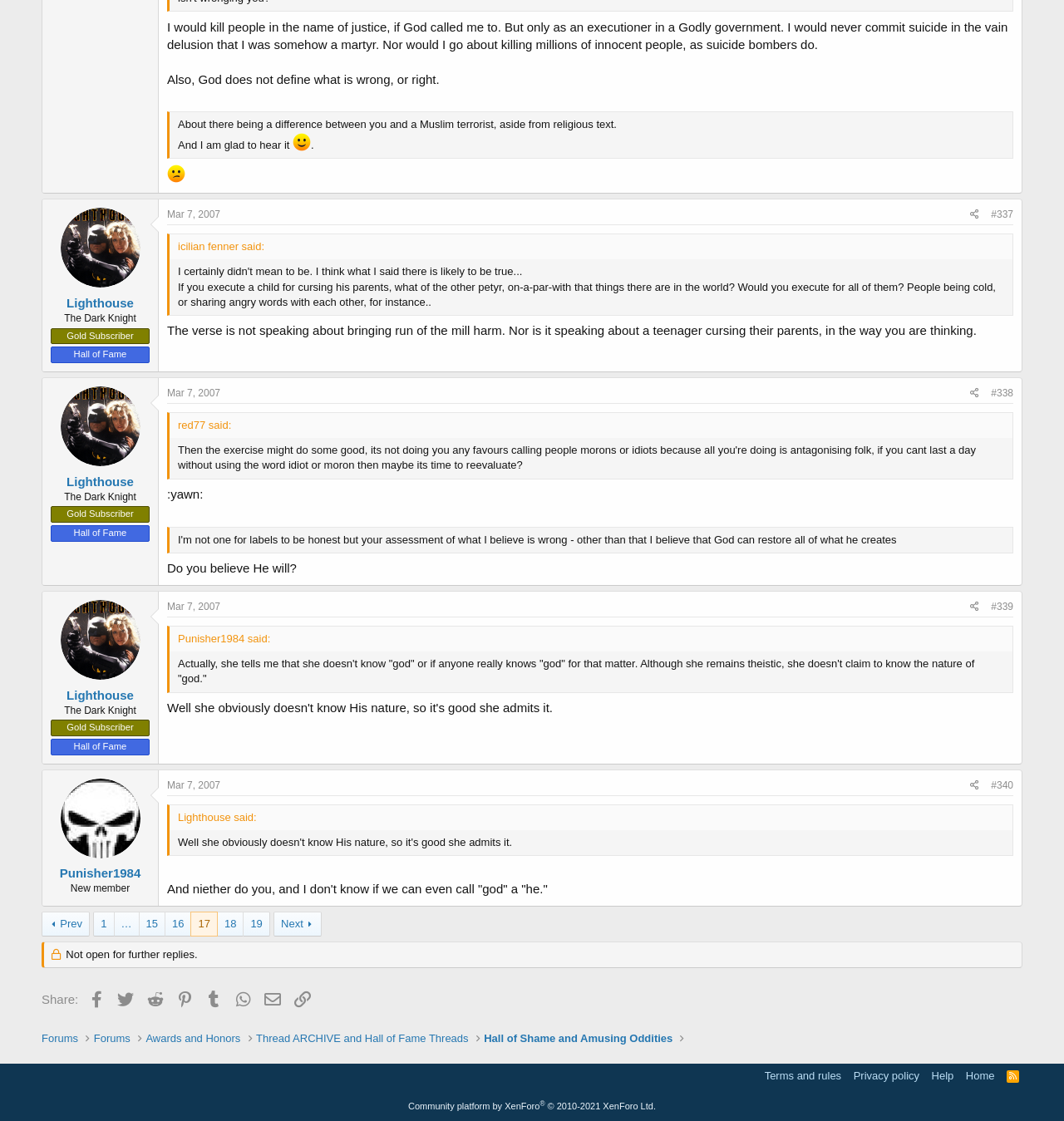What is the date of the first post?
Please provide a comprehensive and detailed answer to the question.

I looked at the time element with the text 'Mar 7, 2007 at 9:38 AM' and extracted the date part, which is Mar 7, 2007.